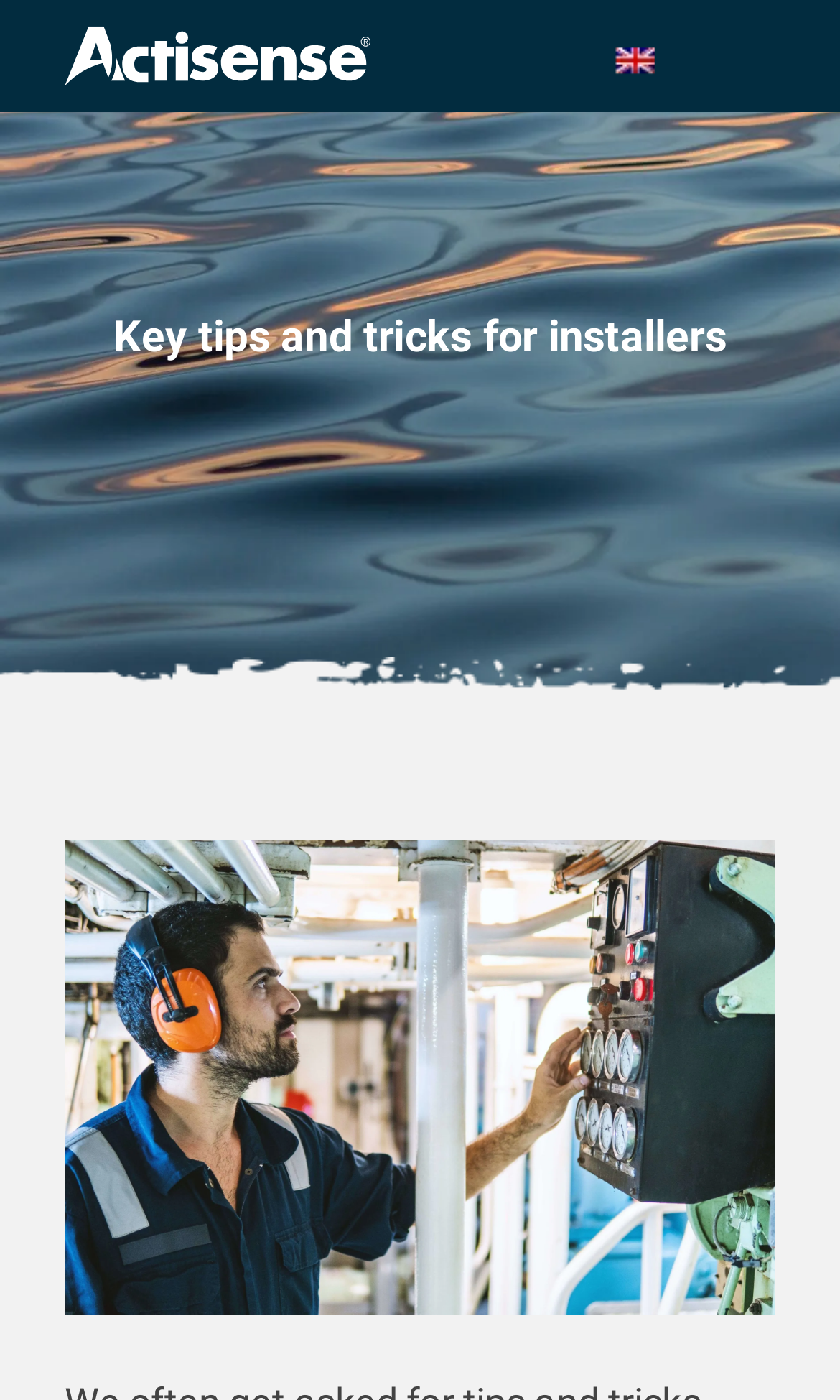Answer the question using only one word or a concise phrase: What is the logo of the website?

Actisense Logo